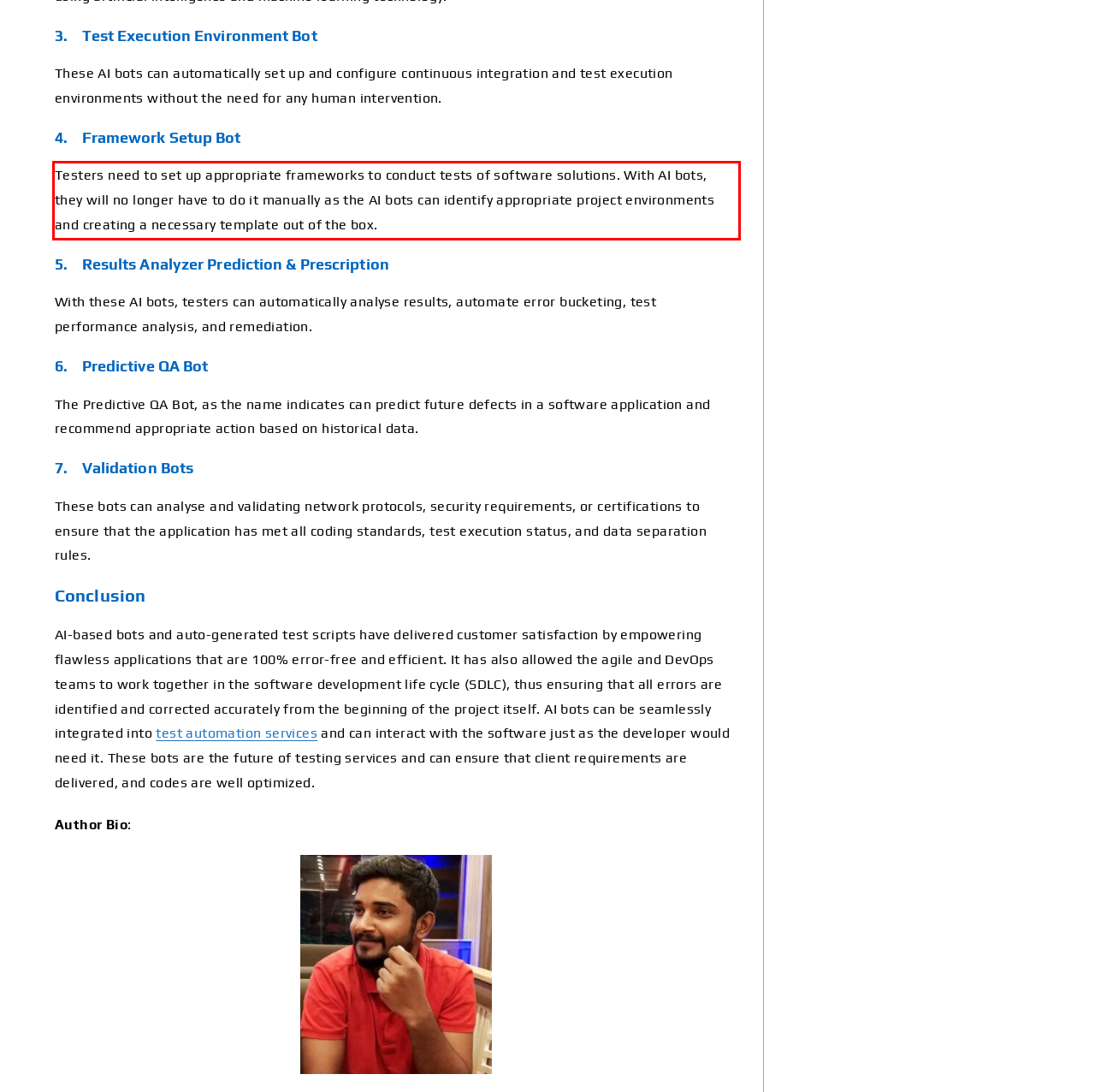You are provided with a screenshot of a webpage containing a red bounding box. Please extract the text enclosed by this red bounding box.

Testers need to set up appropriate frameworks to conduct tests of software solutions. With AI bots, they will no longer have to do it manually as the AI bots can identify appropriate project environments and creating a necessary template out of the box.